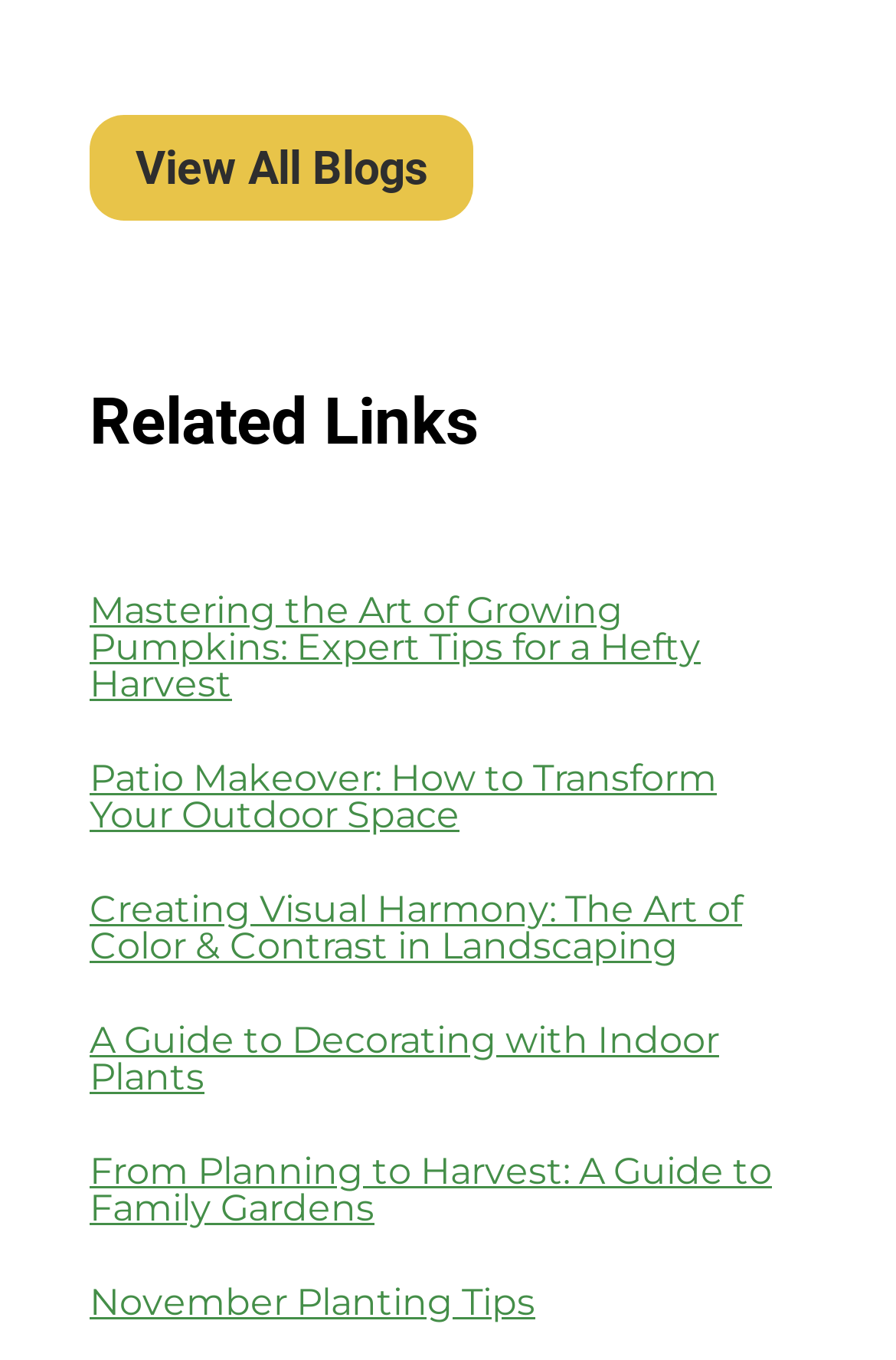Answer succinctly with a single word or phrase:
What is the topic of the last related link?

November Planting